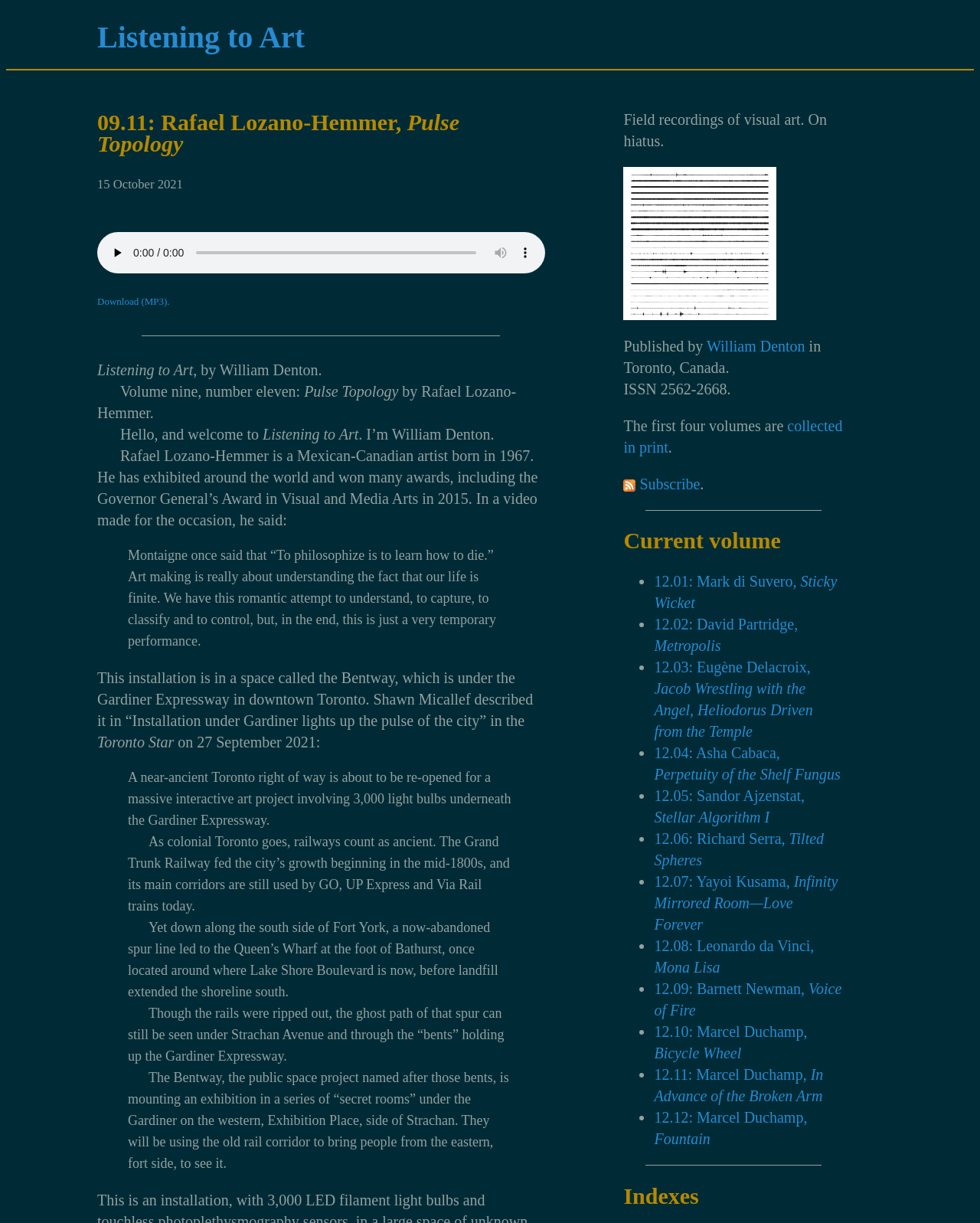Determine the bounding box for the UI element described here: "Subscribe".

[0.636, 0.389, 0.714, 0.402]